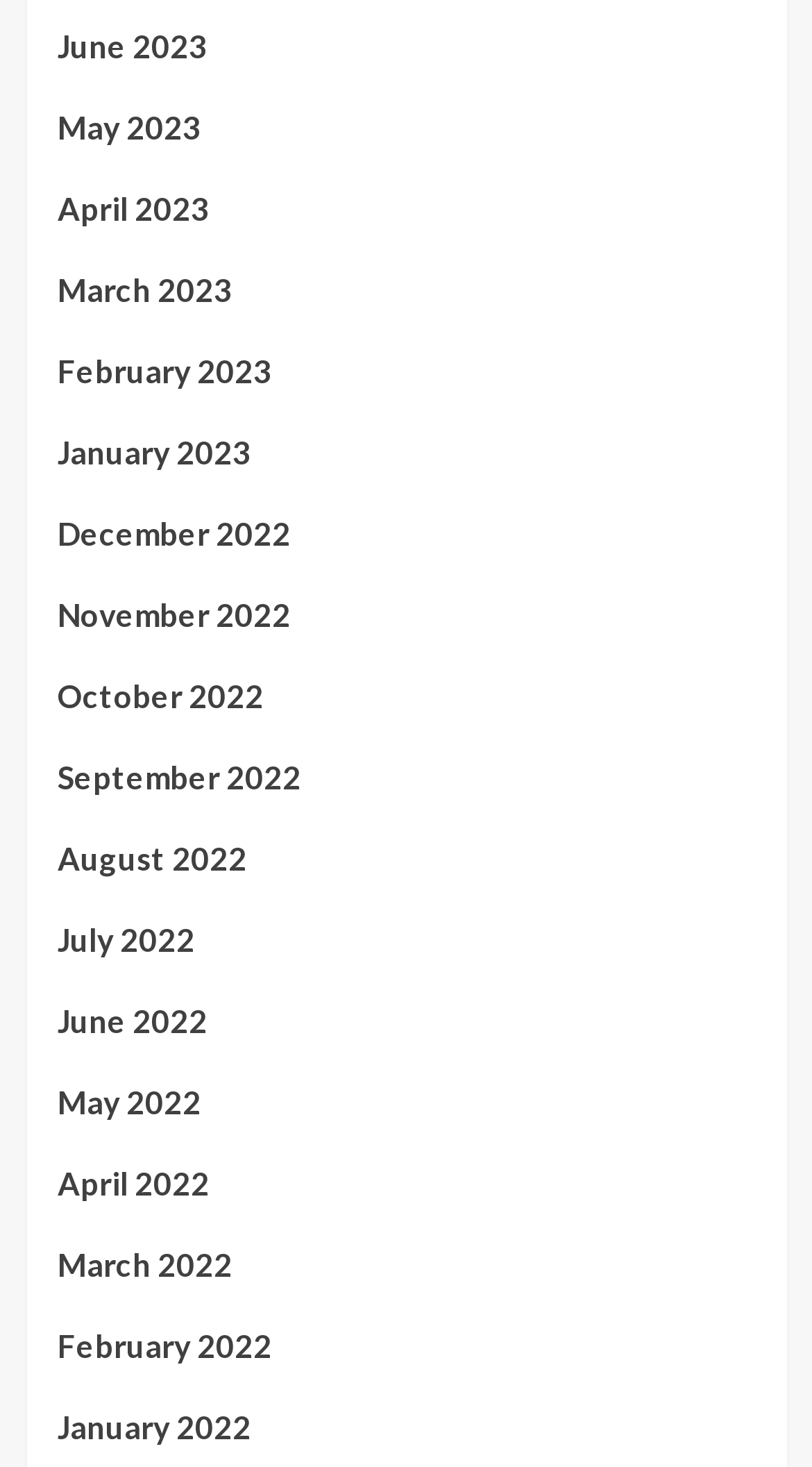Pinpoint the bounding box coordinates for the area that should be clicked to perform the following instruction: "view January 2023".

[0.071, 0.291, 0.929, 0.346]